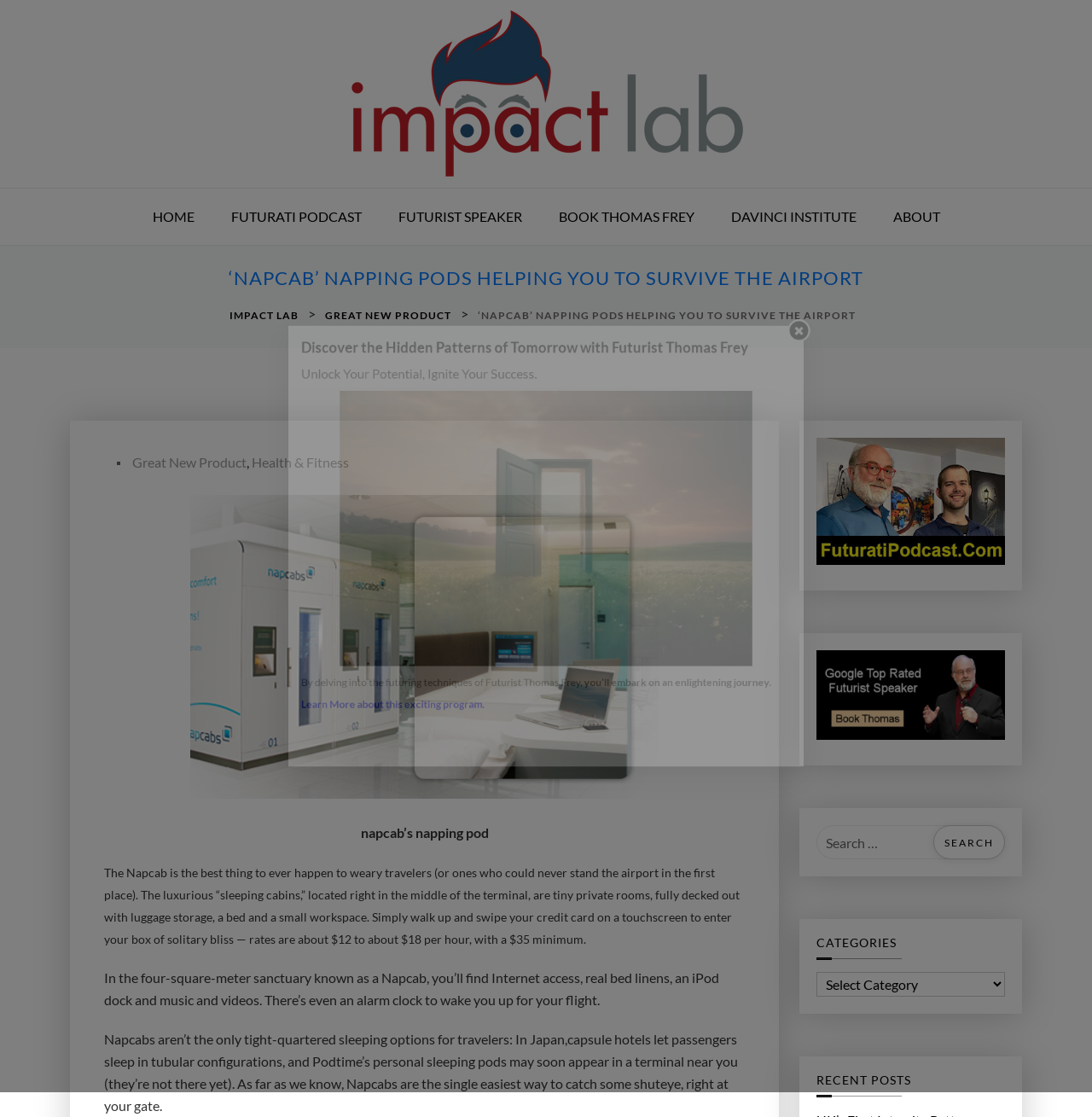Determine the bounding box coordinates of the clickable element to complete this instruction: "Click on the 'HOME' link". Provide the coordinates in the format of four float numbers between 0 and 1, [left, top, right, bottom].

[0.124, 0.169, 0.193, 0.219]